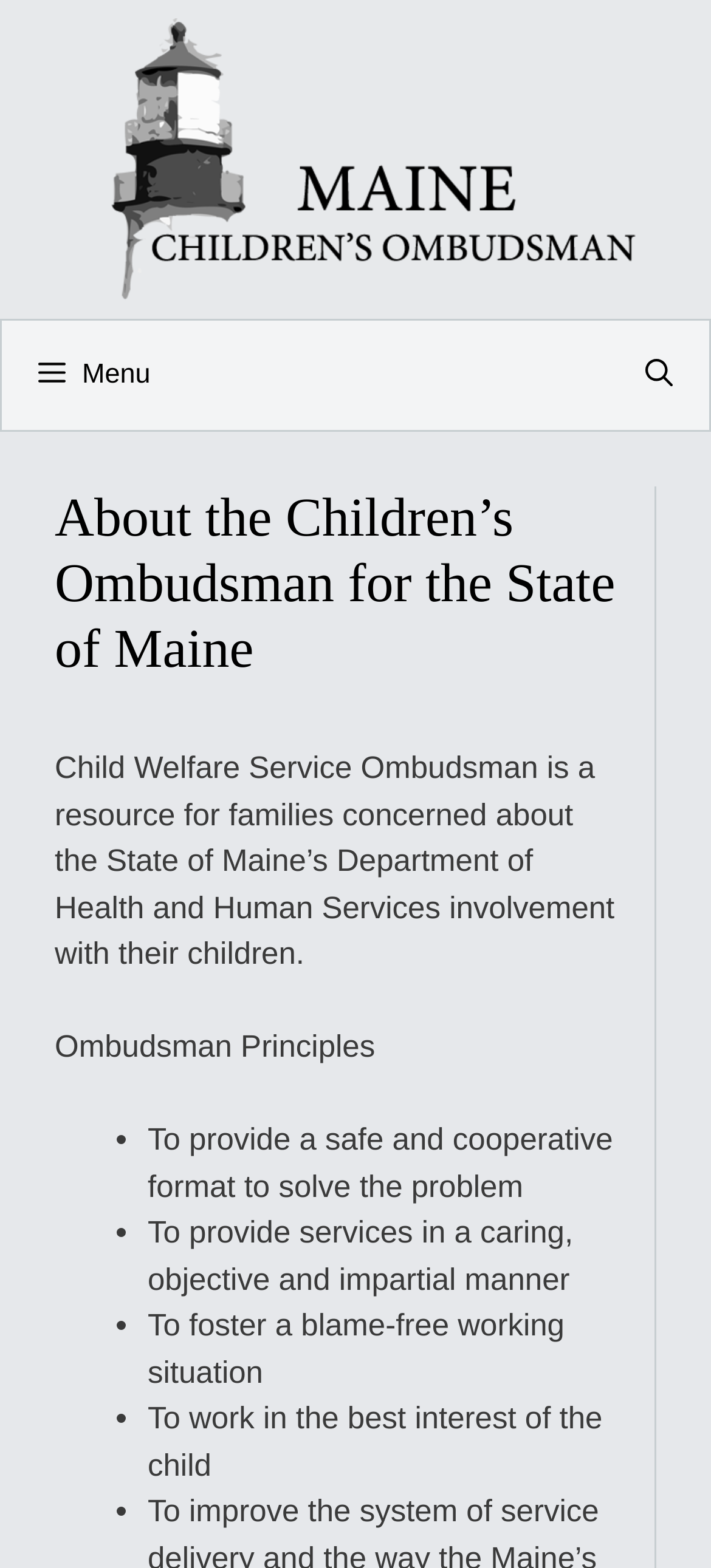Generate the text of the webpage's primary heading.

About the Children’s Ombudsman for the State of Maine